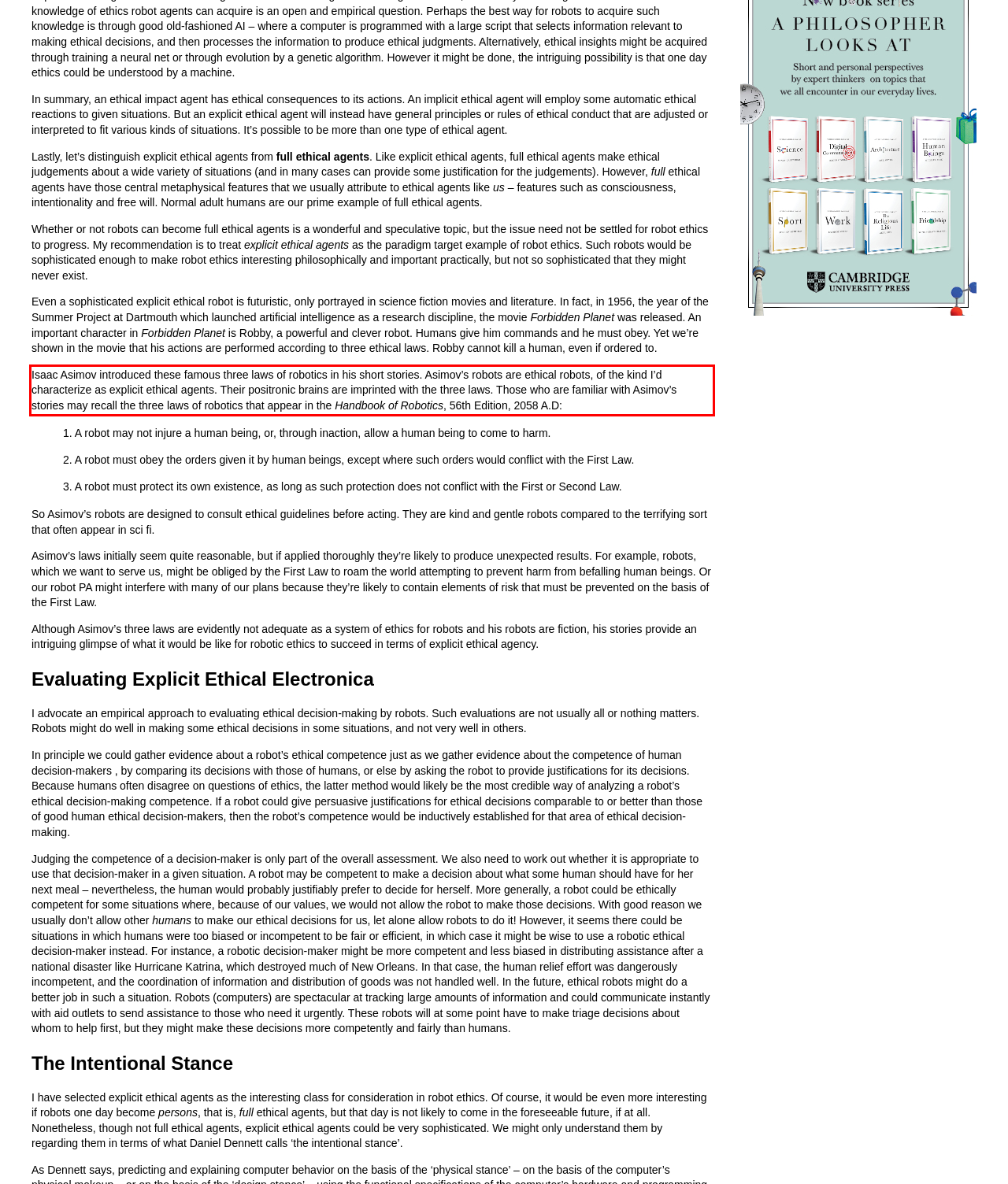You are given a screenshot with a red rectangle. Identify and extract the text within this red bounding box using OCR.

Isaac Asimov introduced these famous three laws of robotics in his short stories. Asimov’s robots are ethical robots, of the kind I’d characterize as explicit ethical agents. Their positronic brains are imprinted with the three laws. Those who are familiar with Asimov’s stories may recall the three laws of robotics that appear in the Handbook of Robotics, 56th Edition, 2058 A.D: